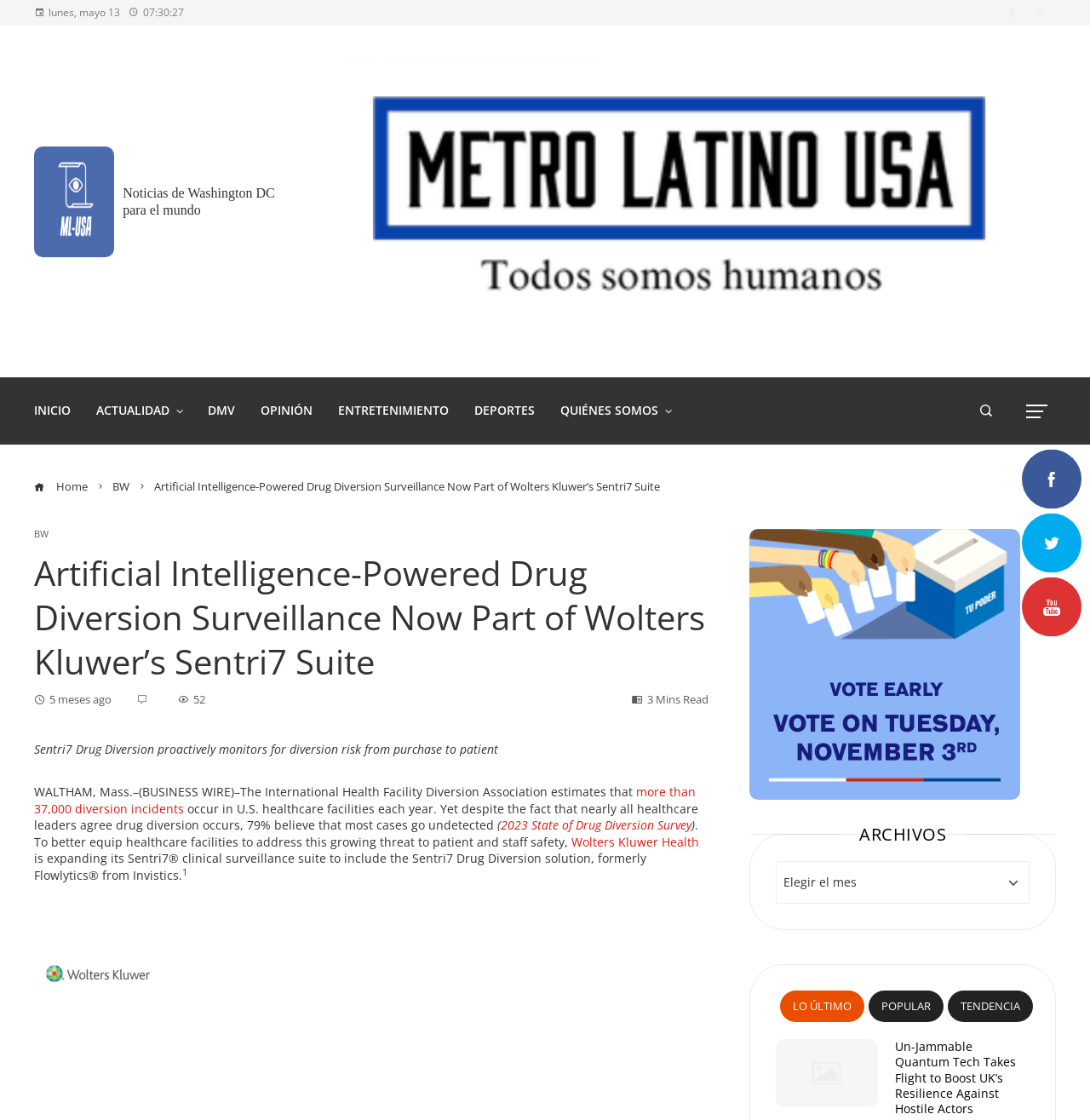Can you find the bounding box coordinates for the element that needs to be clicked to execute this instruction: "read about Practicing foresight as a service designer"? The coordinates should be given as four float numbers between 0 and 1, i.e., [left, top, right, bottom].

None